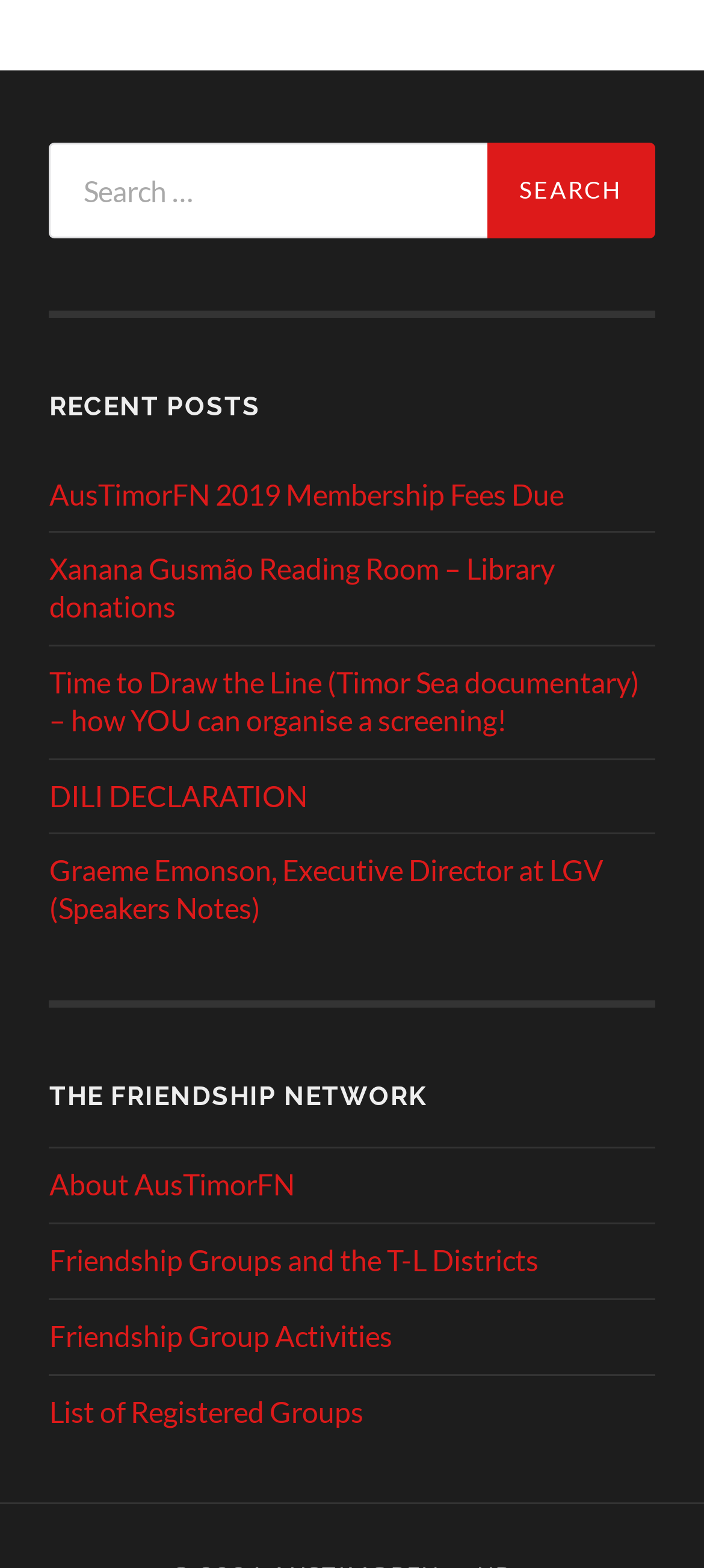Can you provide the bounding box coordinates for the element that should be clicked to implement the instruction: "Search for something"?

[0.07, 0.091, 0.692, 0.152]